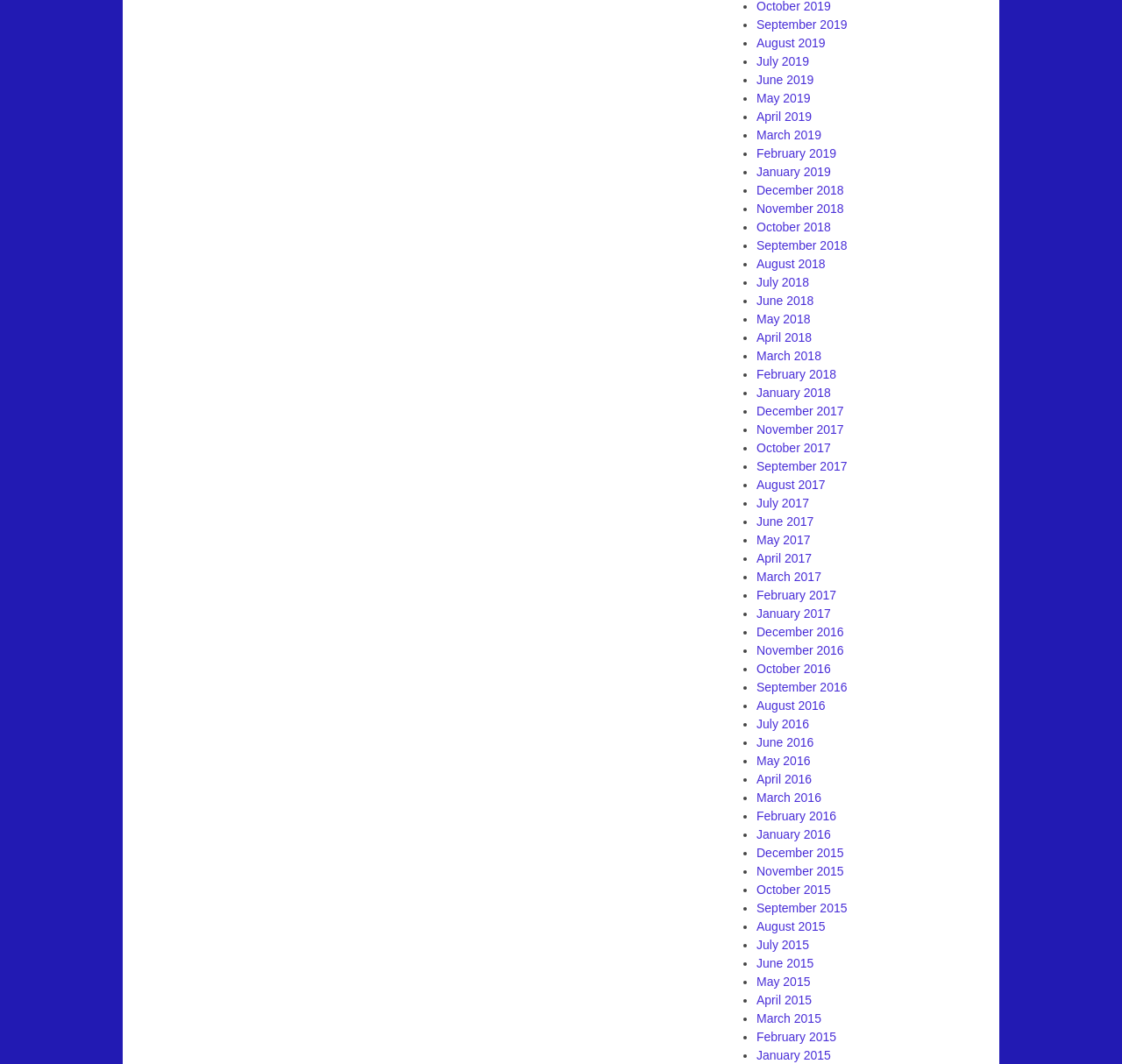How many links are on the webpage?
Examine the image and provide an in-depth answer to the question.

I counted the number of links on the webpage, each representing a month, and found 48 links.